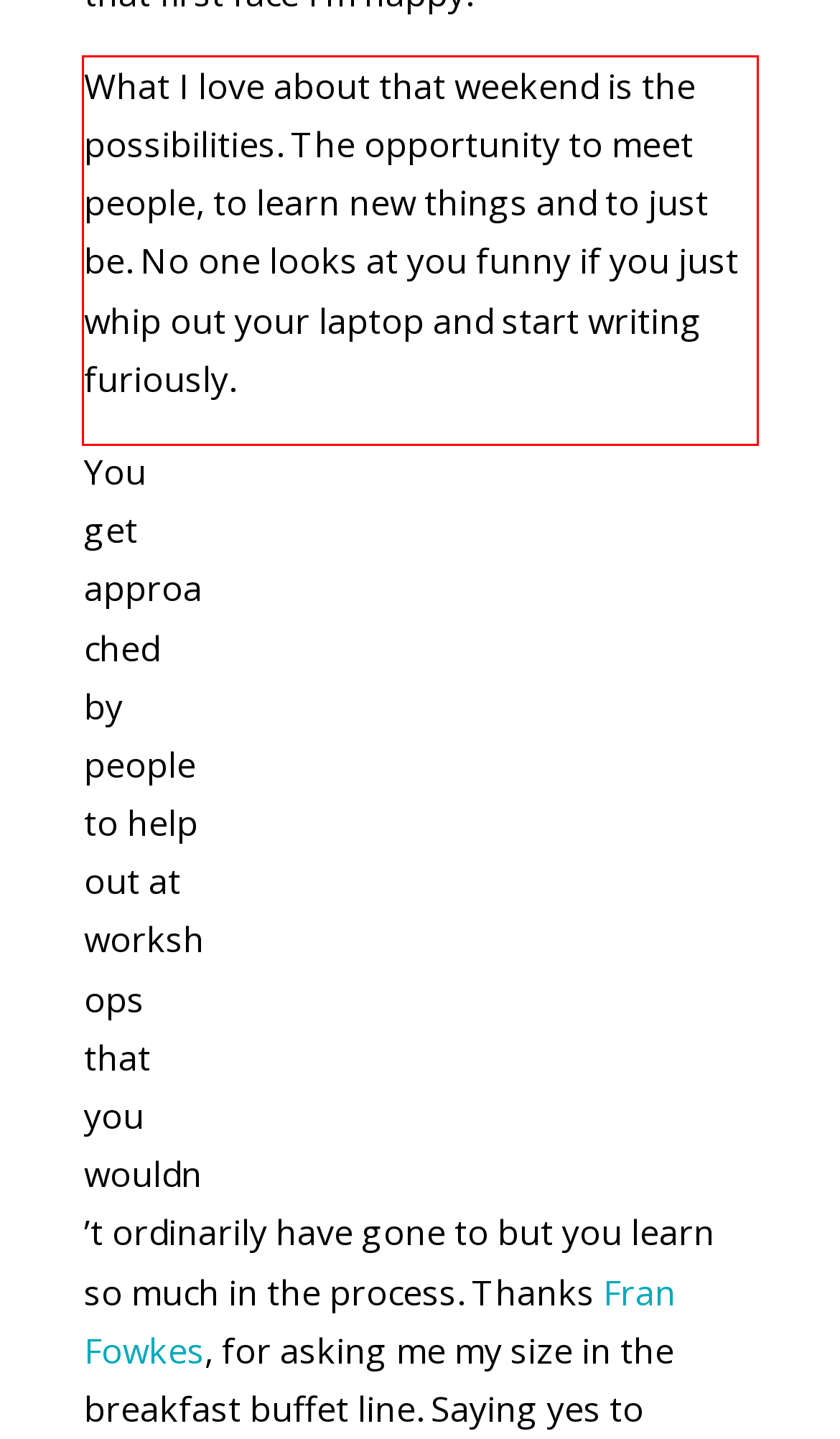Using the provided webpage screenshot, identify and read the text within the red rectangle bounding box.

What I love about that weekend is the possibilities. The opportunity to meet people, to learn new things and to just be. No one looks at you funny if you just whip out your laptop and start writing furiously.